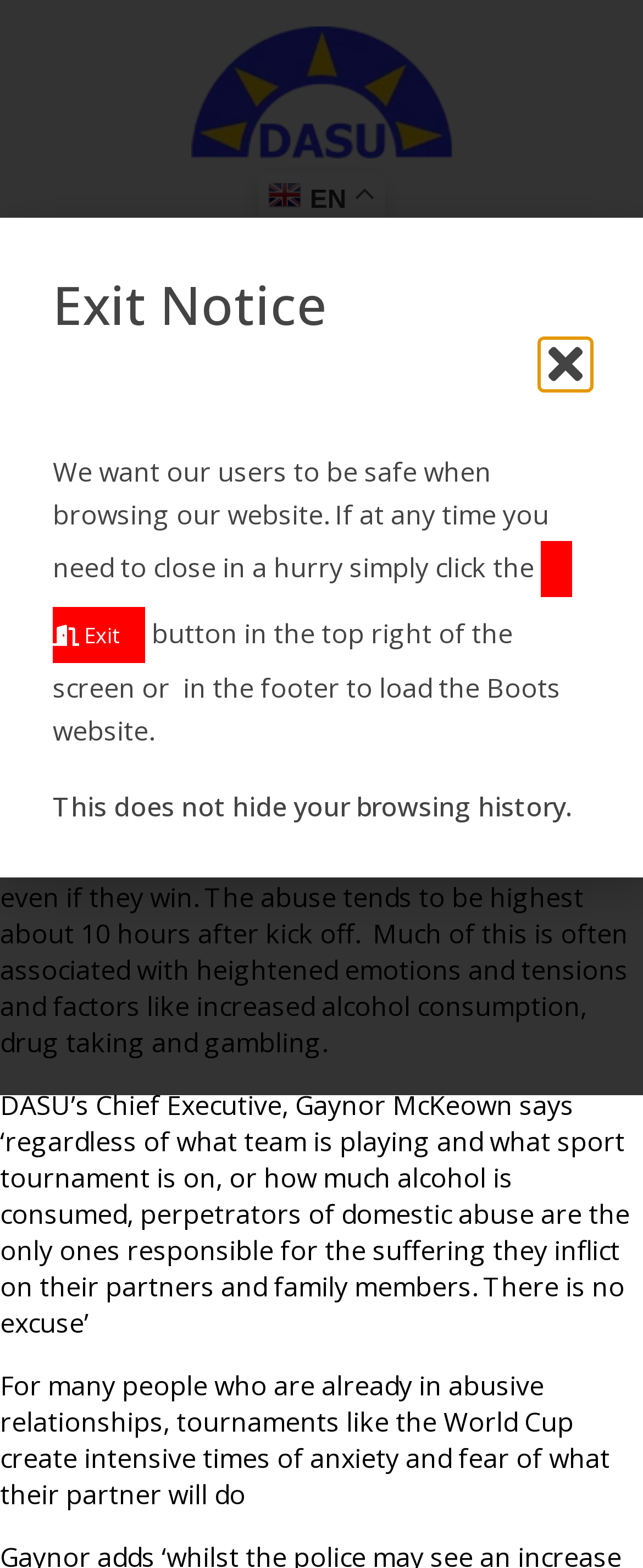What is the name of the organization mentioned? From the image, respond with a single word or brief phrase.

DASU